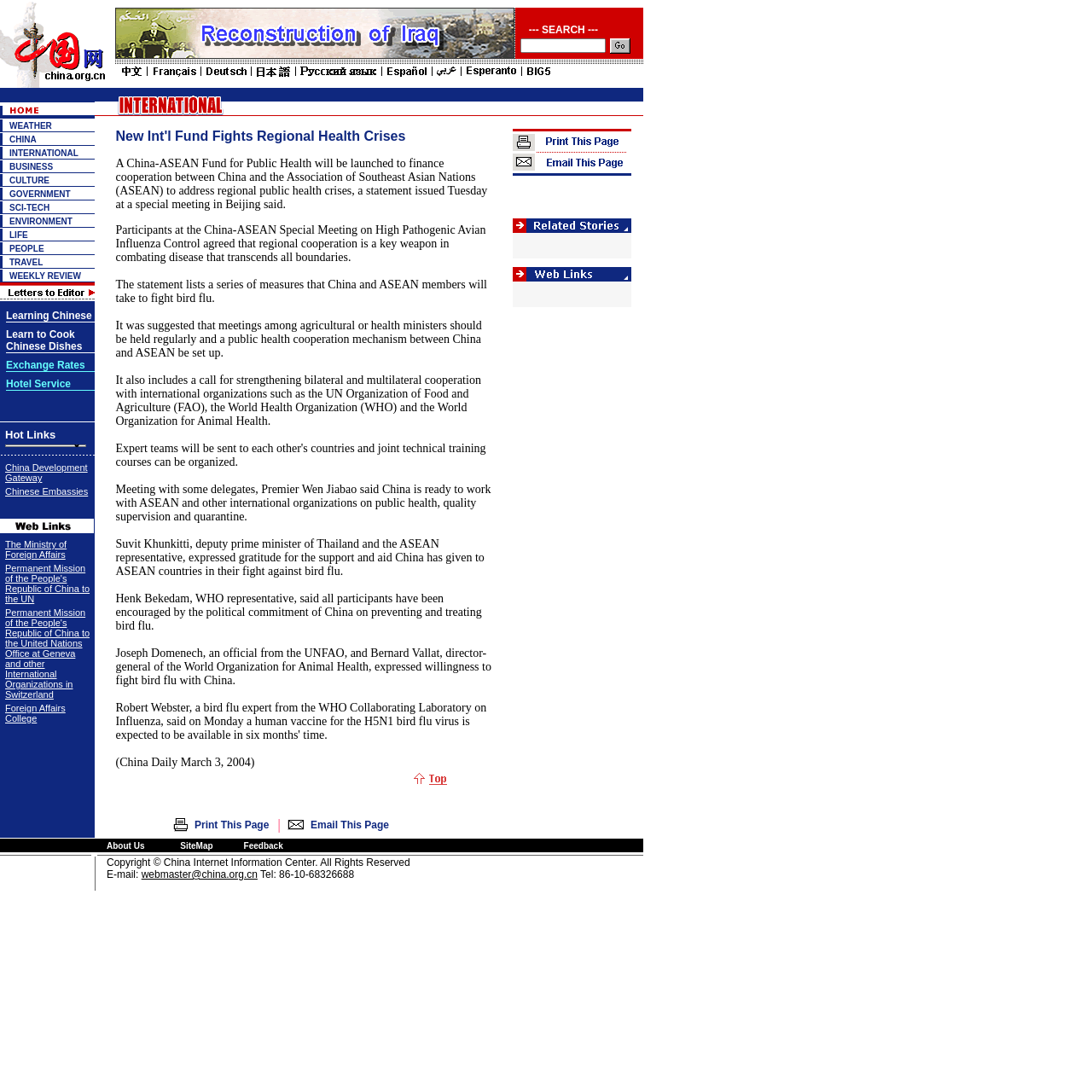Please find the bounding box coordinates of the element's region to be clicked to carry out this instruction: "Search for something".

[0.105, 0.007, 0.589, 0.059]